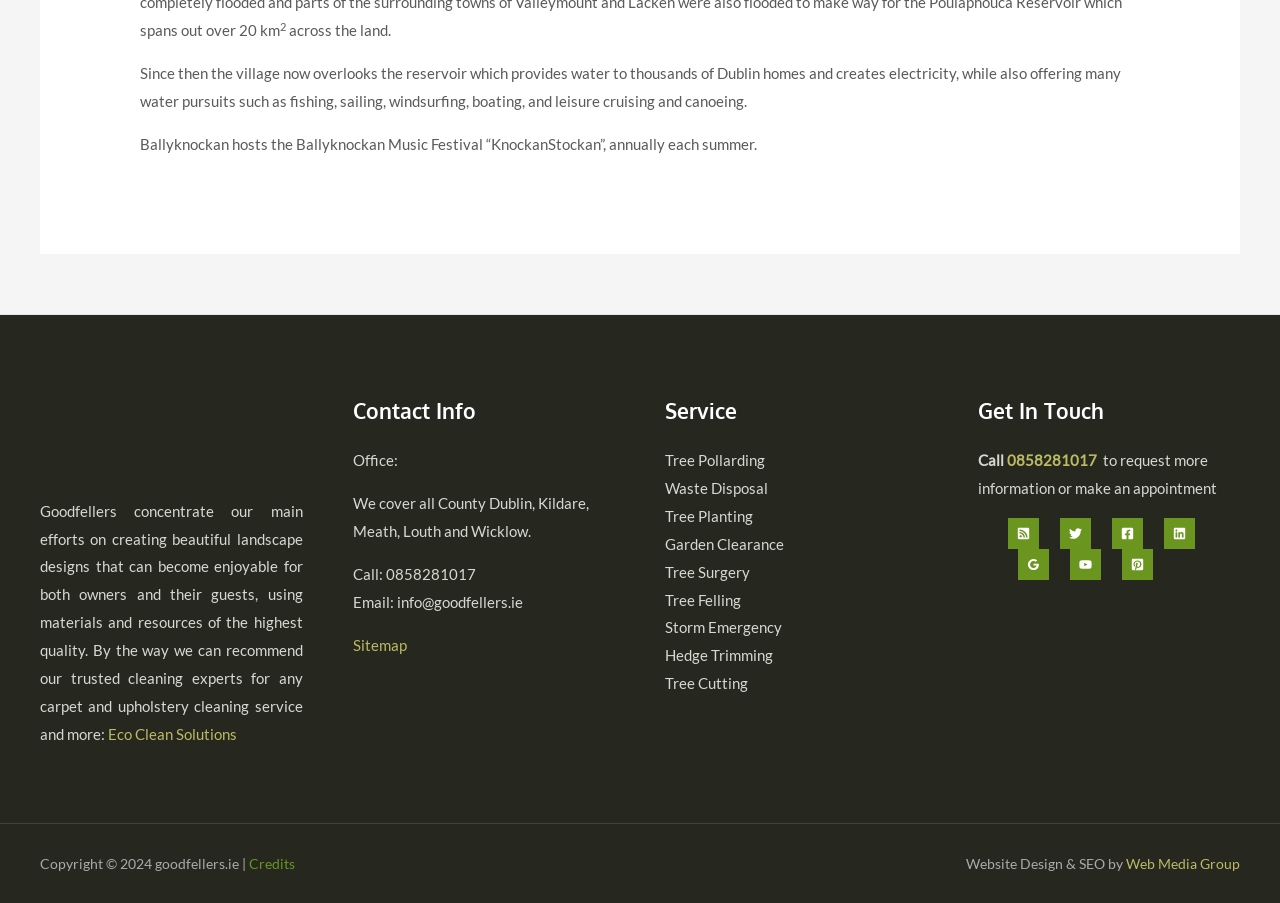Find the bounding box coordinates of the area to click in order to follow the instruction: "Follow Goodfellers on Twitter".

[0.828, 0.574, 0.852, 0.608]